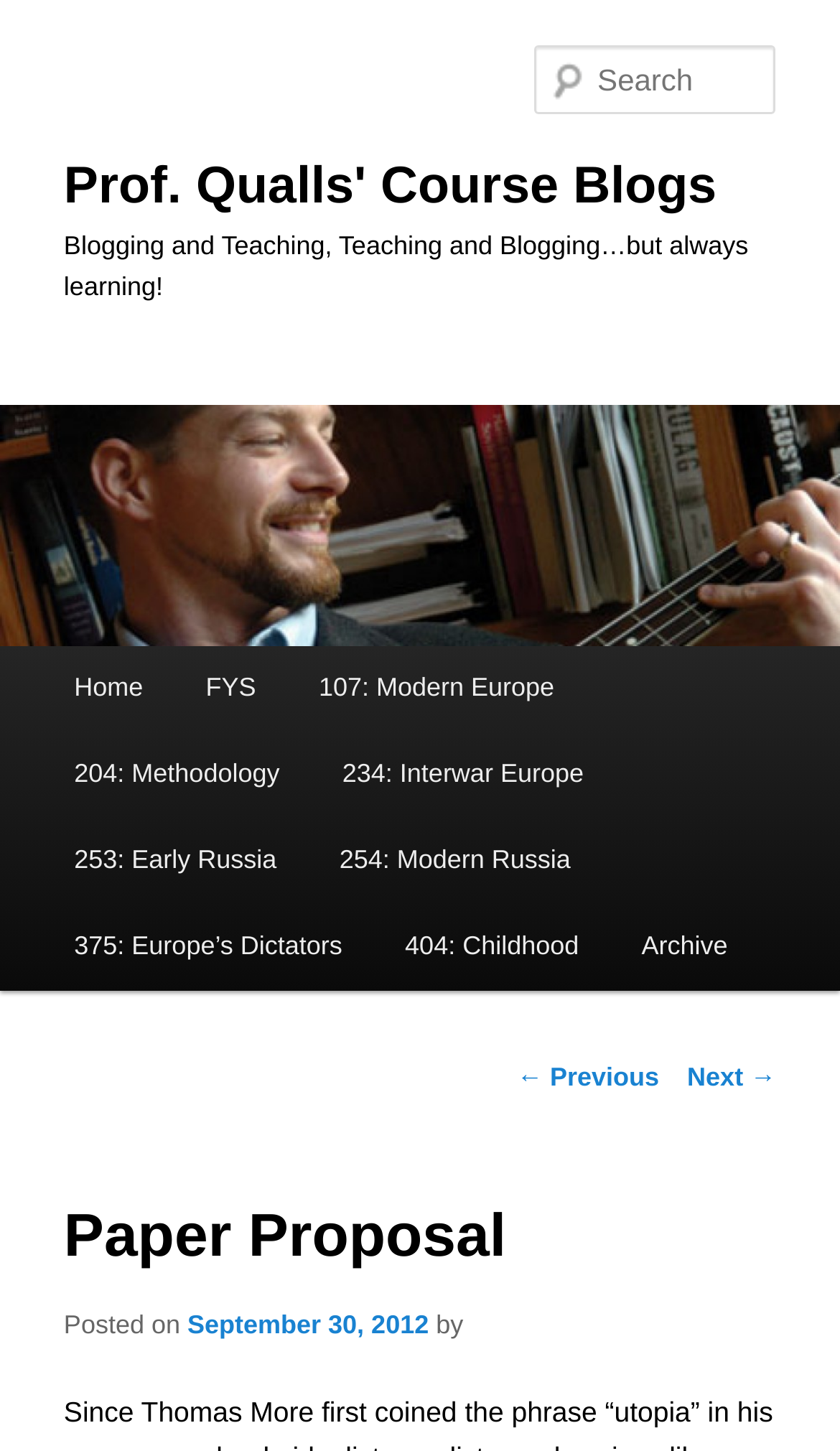Respond to the following question using a concise word or phrase: 
How many links are in the main menu?

9